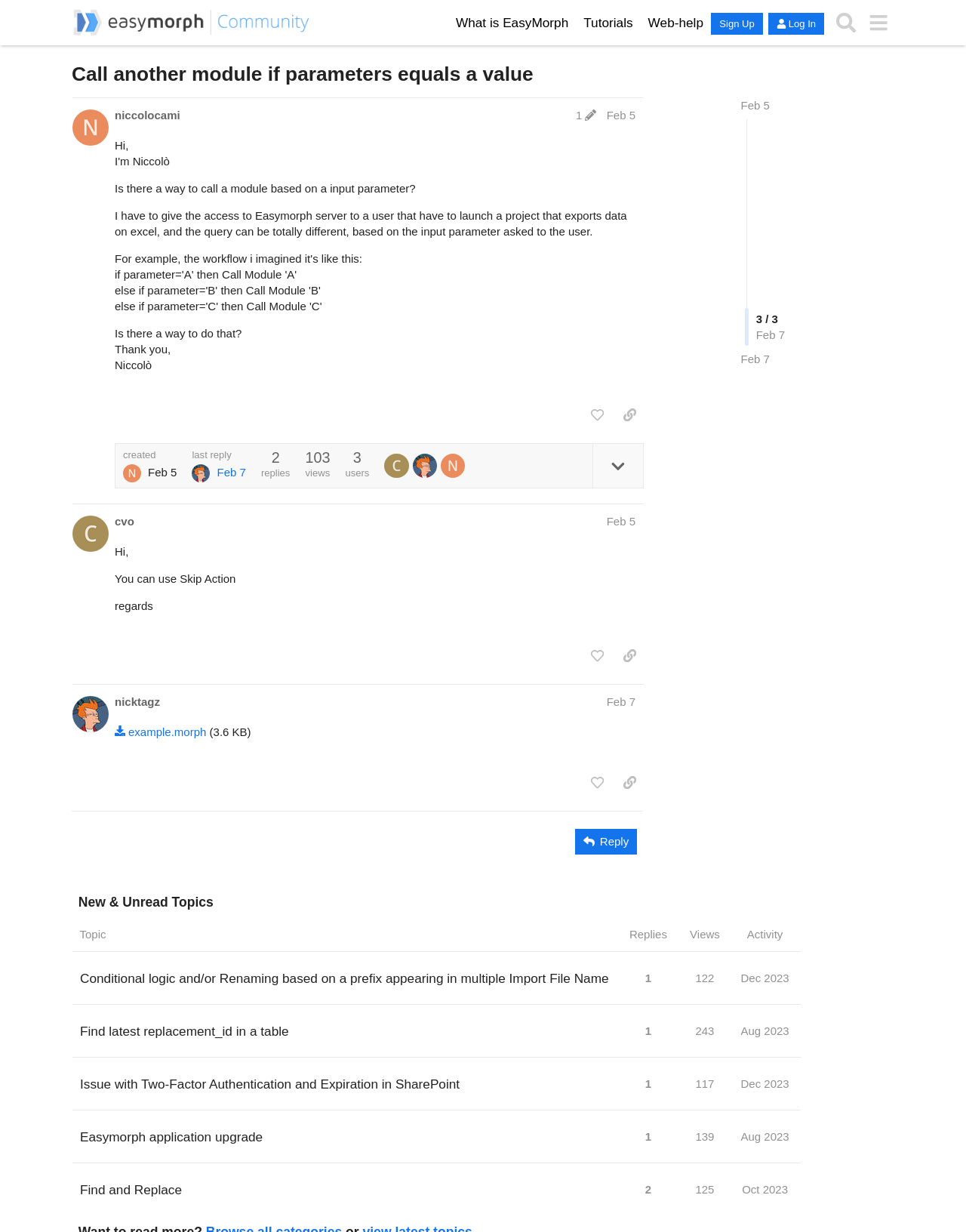Extract the bounding box coordinates for the described element: "Feb 7". The coordinates should be represented as four float numbers between 0 and 1: [left, top, right, bottom].

[0.767, 0.285, 0.797, 0.298]